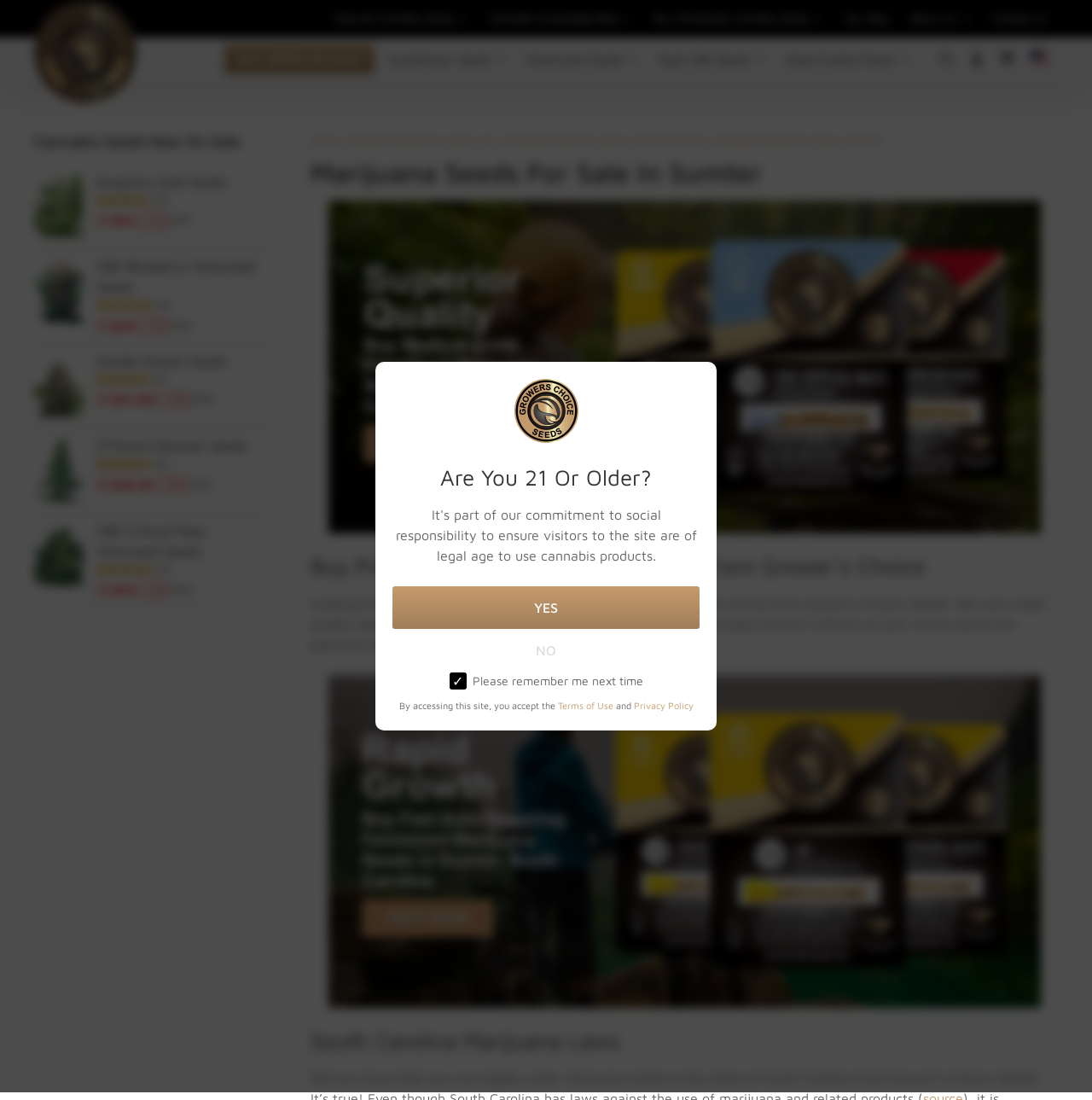Identify the bounding box for the element characterized by the following description: "32".

[0.031, 0.321, 0.247, 0.369]